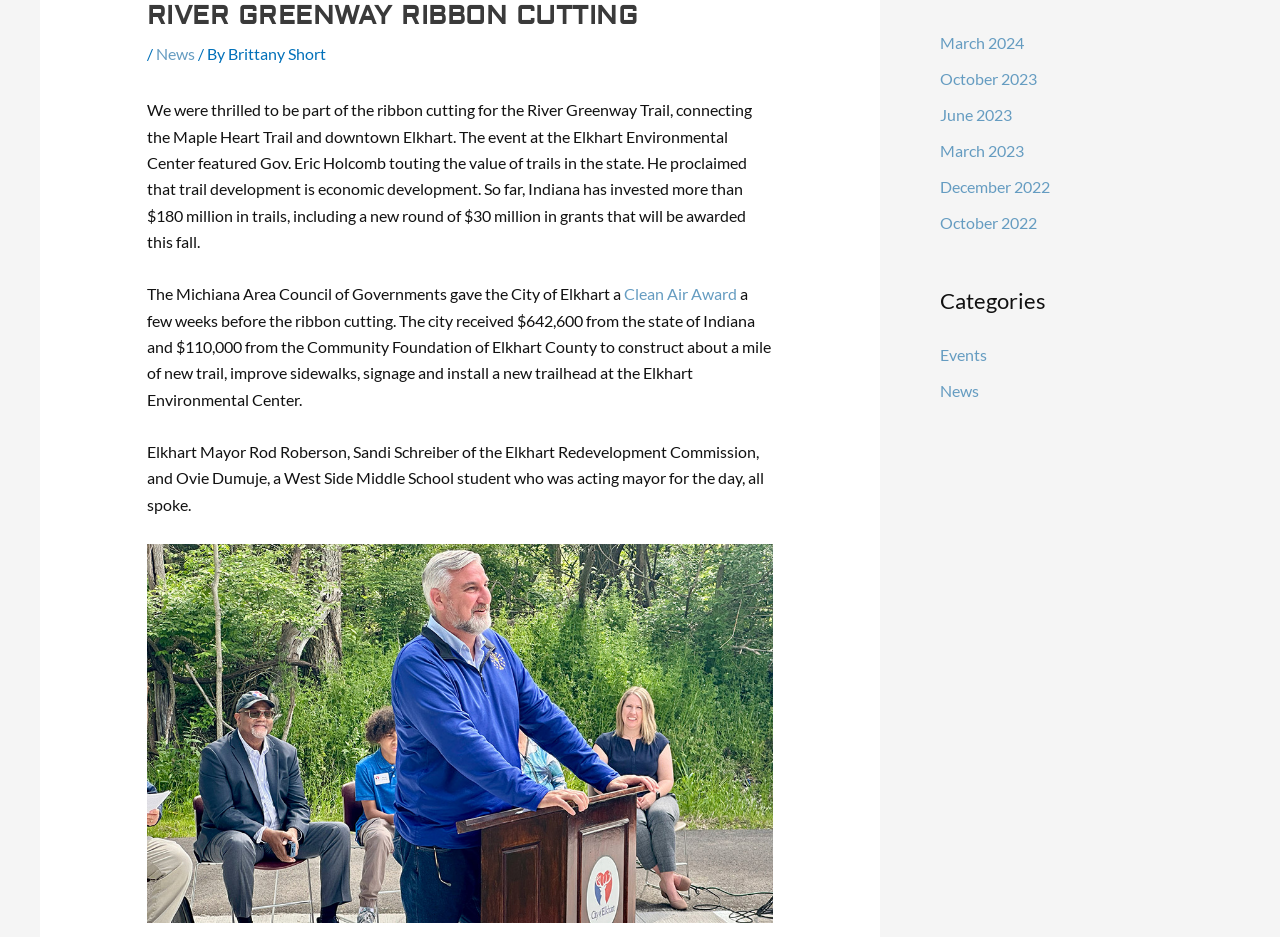Locate the bounding box for the described UI element: "Clean Air Award". Ensure the coordinates are four float numbers between 0 and 1, formatted as [left, top, right, bottom].

[0.487, 0.303, 0.576, 0.324]